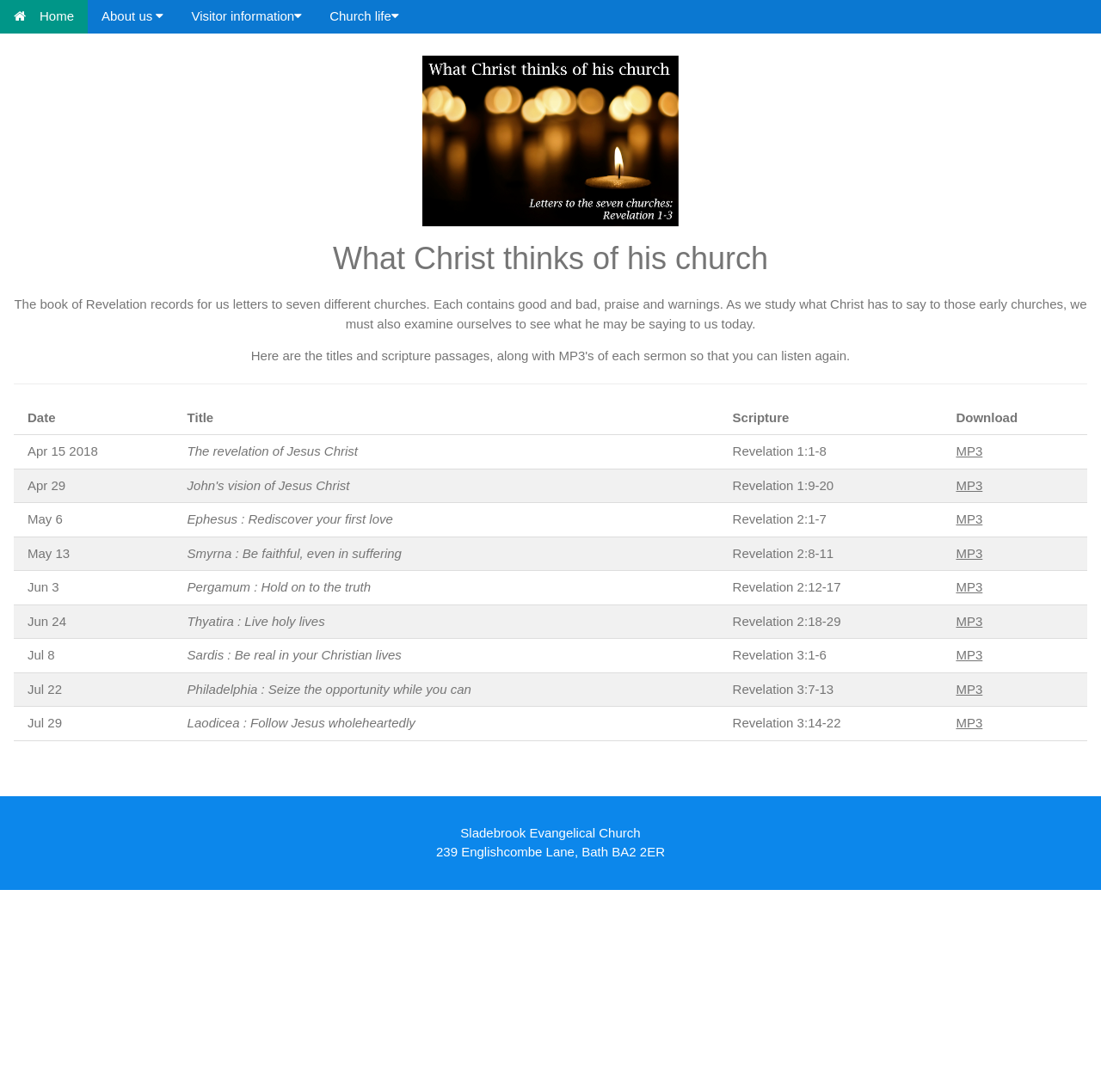Locate the bounding box of the UI element with the following description: "Church life".

[0.287, 0.0, 0.375, 0.03]